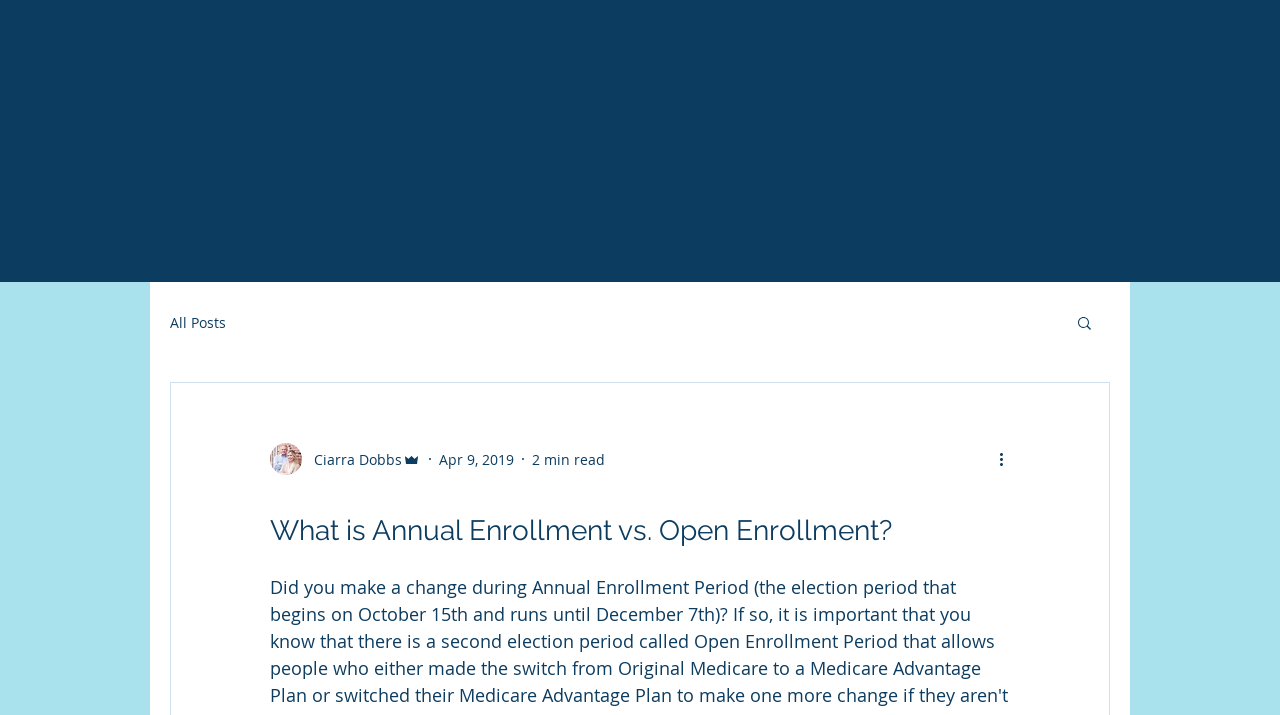Describe every aspect of the webpage comprehensively.

The webpage appears to be a blog post or article about the difference between Annual Enrollment and Open Enrollment, specifically in the context of Medicare. 

At the top left of the page, there is a logo of "Senior Insurance Solutions Osage Beach" with a link to the website. Next to the logo, there is a heading that reads "Making Medicare Manageable". 

Below the heading, there is a navigation menu with links to "Home", "Meet Our Team", "Appointments", and "More". 

To the right of the navigation menu, there is another navigation menu with a link to the blog section, specifically "All Posts". 

A search button with a magnifying glass icon is located at the top right corner of the page. 

Below the search button, there is a section with the author's information, including a picture of the writer, Ciarra Dobbs, who is a local Medicare agent at Lake of the Ozarks. The section also includes the date of the post, "Apr 9, 2019", and the estimated reading time, "2 min read". 

The main content of the page is a heading that reads "What is Annual Enrollment vs. Open Enrollment?" which is likely the title of the article.